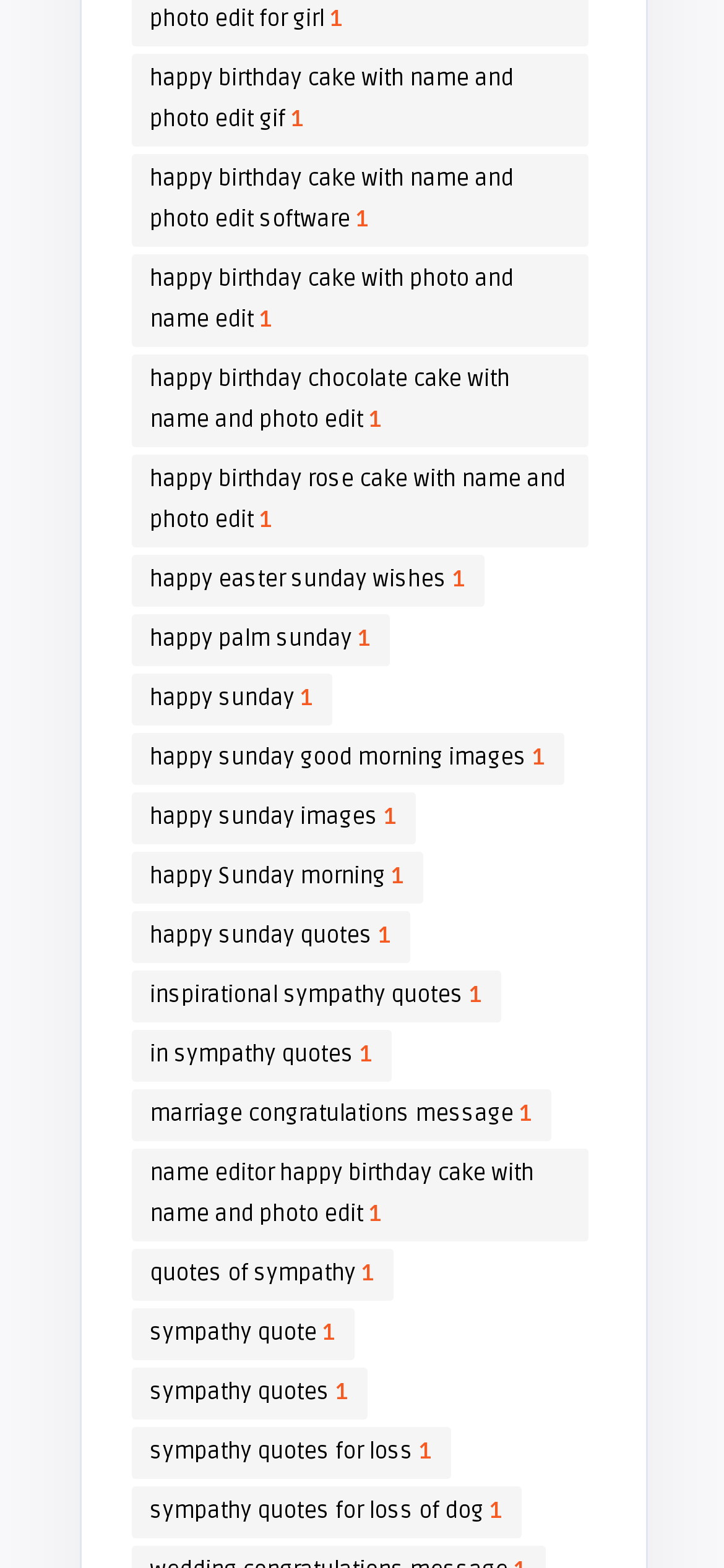Use a single word or phrase to answer the question:
What type of quotes are available on the webpage?

Sympathy and inspirational